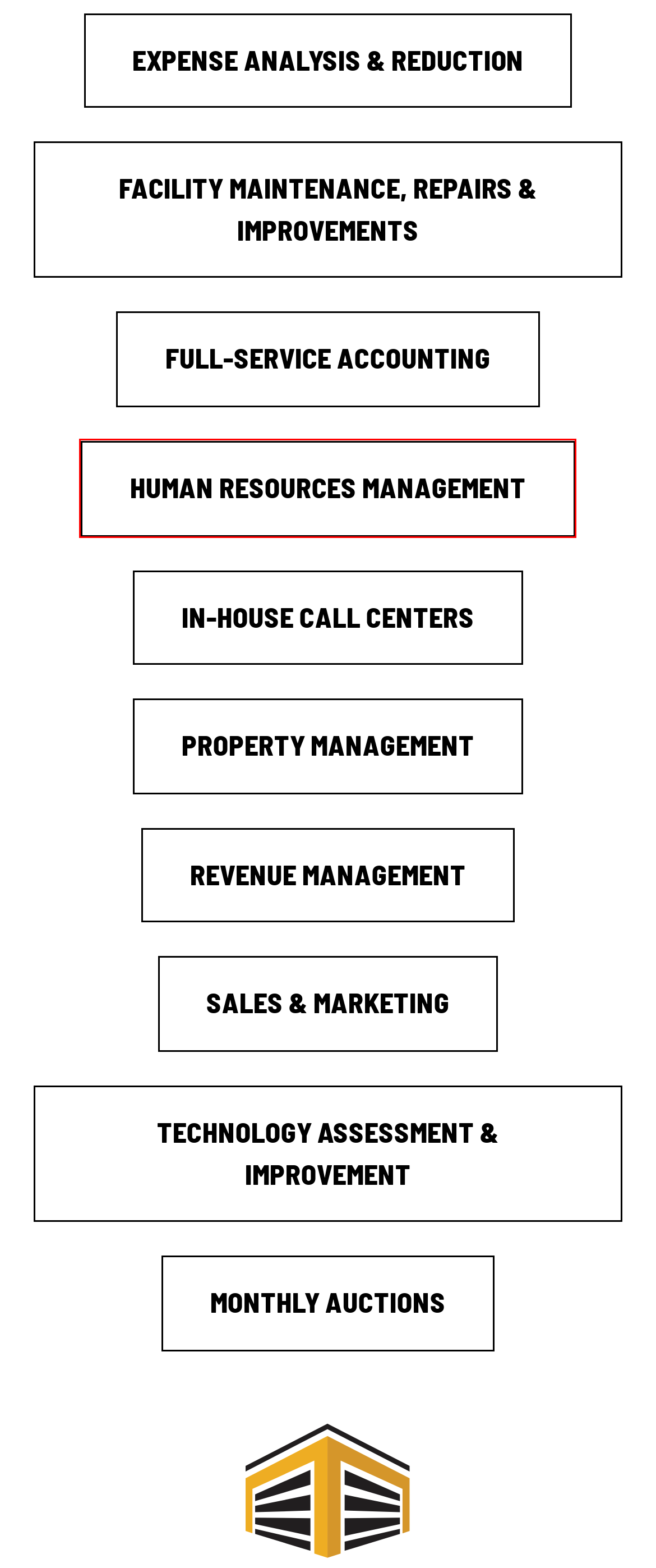Examine the screenshot of a webpage with a red bounding box around an element. Then, select the webpage description that best represents the new page after clicking the highlighted element. Here are the descriptions:
A. Revenue Management & Maximization - Citizen Storage Management
B. Facility Maintenance, Repairs & Improvements - Citizen Storage Management
C. Understanding Monthly Auctions in Self-Storage - Citizen Storage Management
D. Sales & Marketing - Citizen Storage Management
E. Technology Assessment & Improvement - Citizen Storage Management
F. Expense Analysis & Reduction - Citizen Storage Management
G. Full-Service Accounting - Citizen Storage Management
H. Human Resources Management - Citizen Storage Management

H